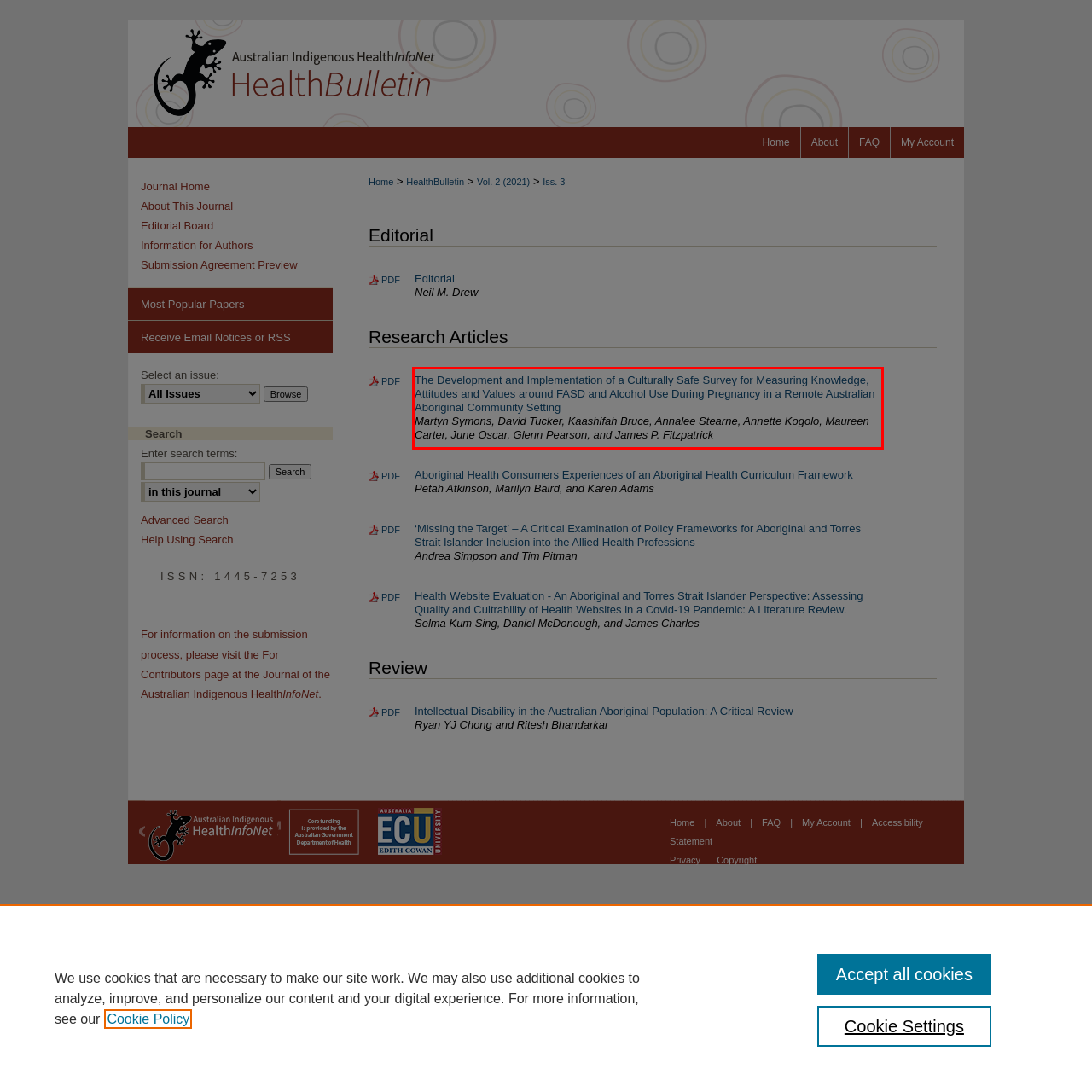Please examine the screenshot of the webpage and read the text present within the red rectangle bounding box.

The Development and Implementation of a Culturally Safe Survey for Measuring Knowledge, Attitudes and Values around FASD and Alcohol Use During Pregnancy in a Remote Australian Aboriginal Community Setting Martyn Symons, David Tucker, Kaashifah Bruce, Annalee Stearne, Annette Kogolo, Maureen Carter, June Oscar, Glenn Pearson, and James P. Fitzpatrick